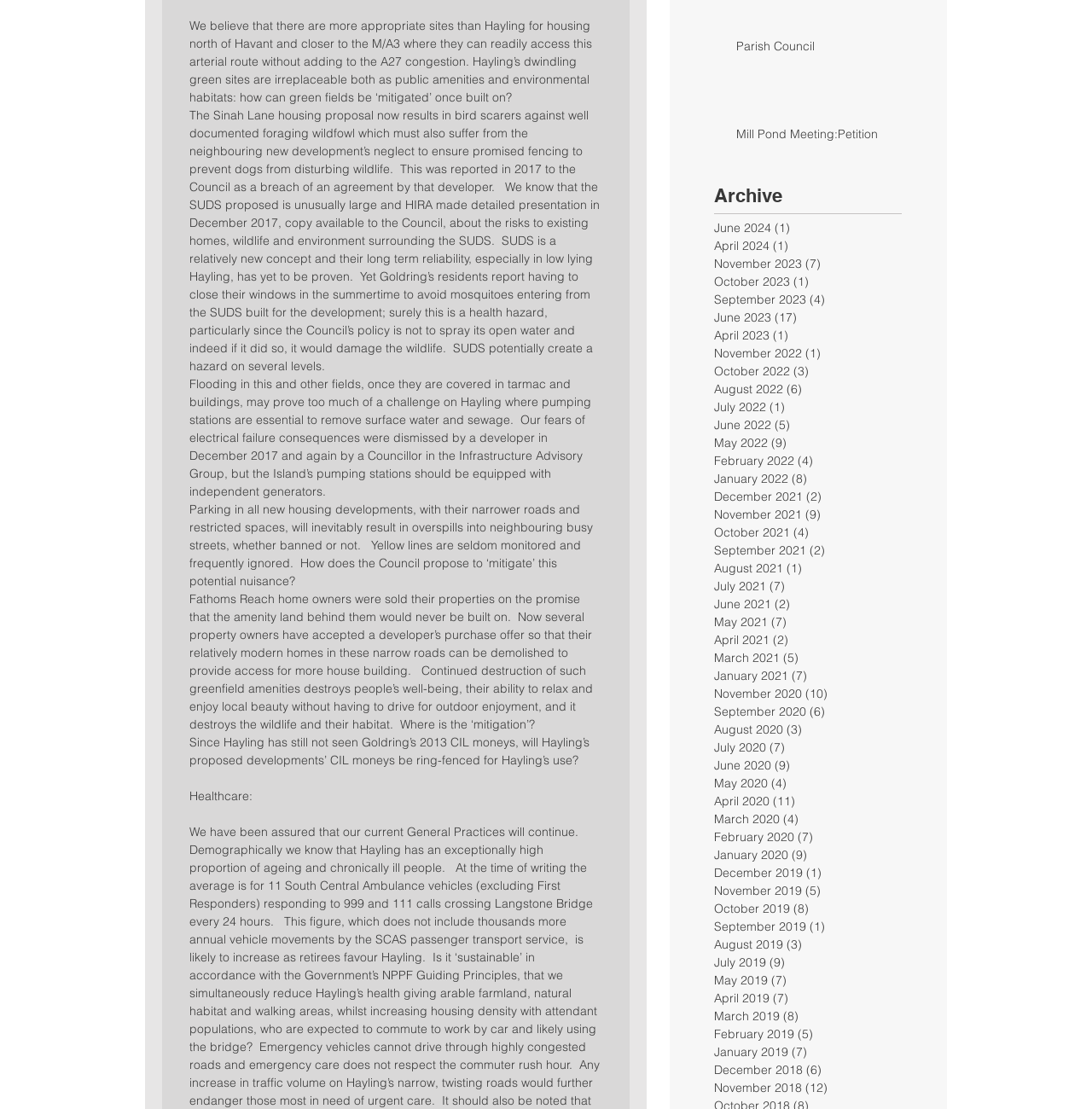Find the bounding box coordinates of the element to click in order to complete this instruction: "Read the 'June 2024 1 post' article". The bounding box coordinates must be four float numbers between 0 and 1, denoted as [left, top, right, bottom].

[0.654, 0.198, 0.818, 0.214]